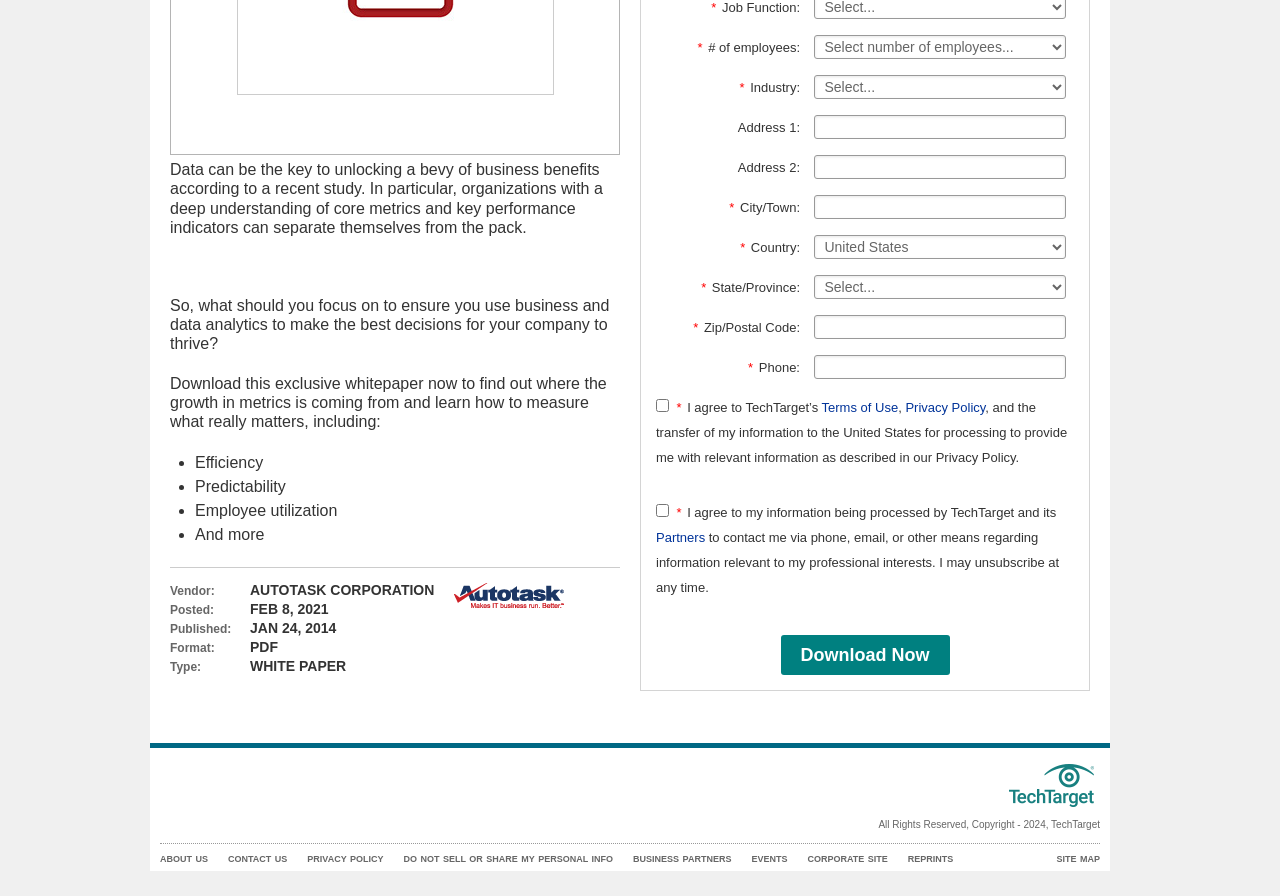Determine the bounding box of the UI element mentioned here: "Partners". The coordinates must be in the format [left, top, right, bottom] with values ranging from 0 to 1.

[0.512, 0.592, 0.551, 0.608]